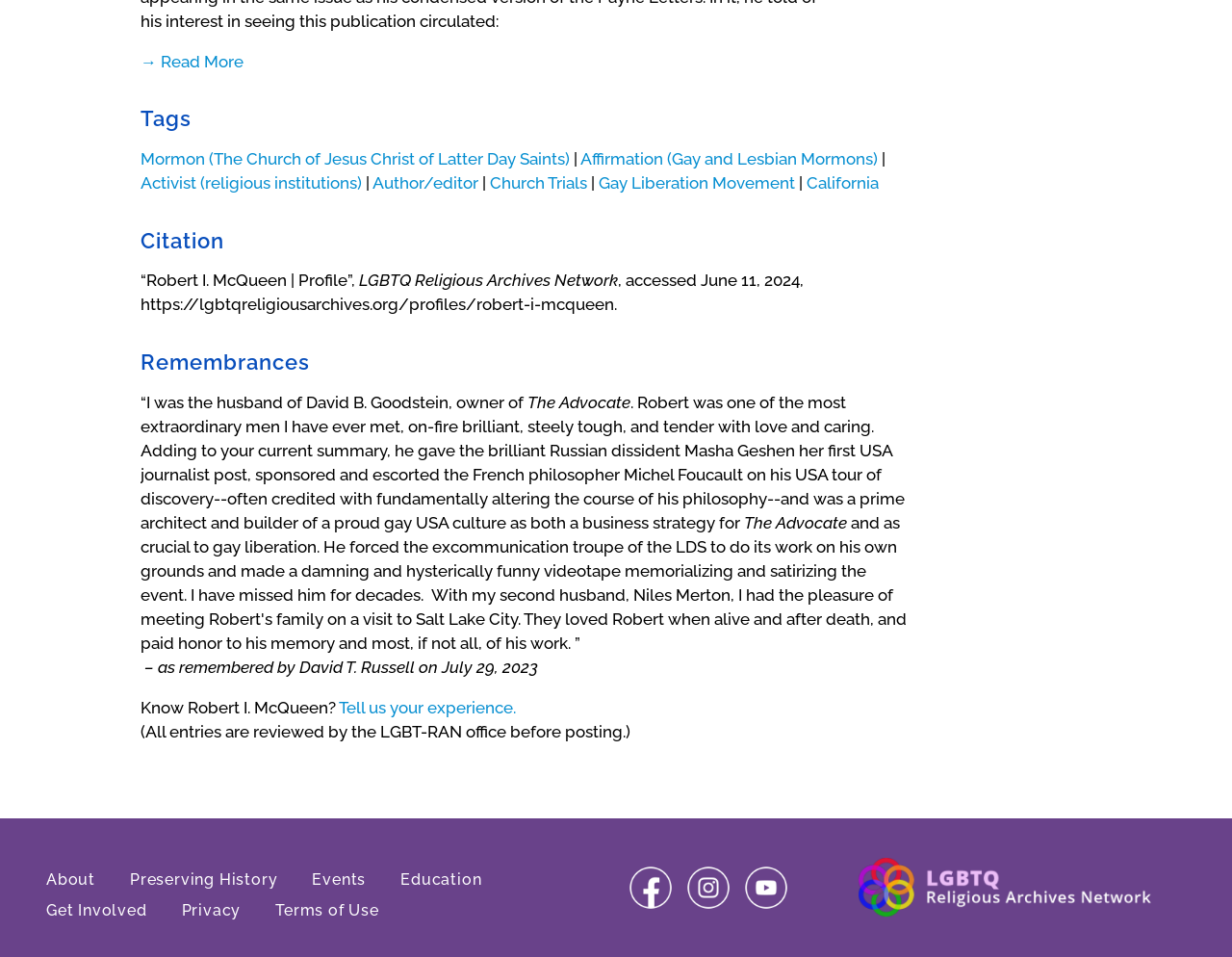Given the following UI element description: "Tell us your experience.", find the bounding box coordinates in the webpage screenshot.

[0.275, 0.729, 0.419, 0.749]